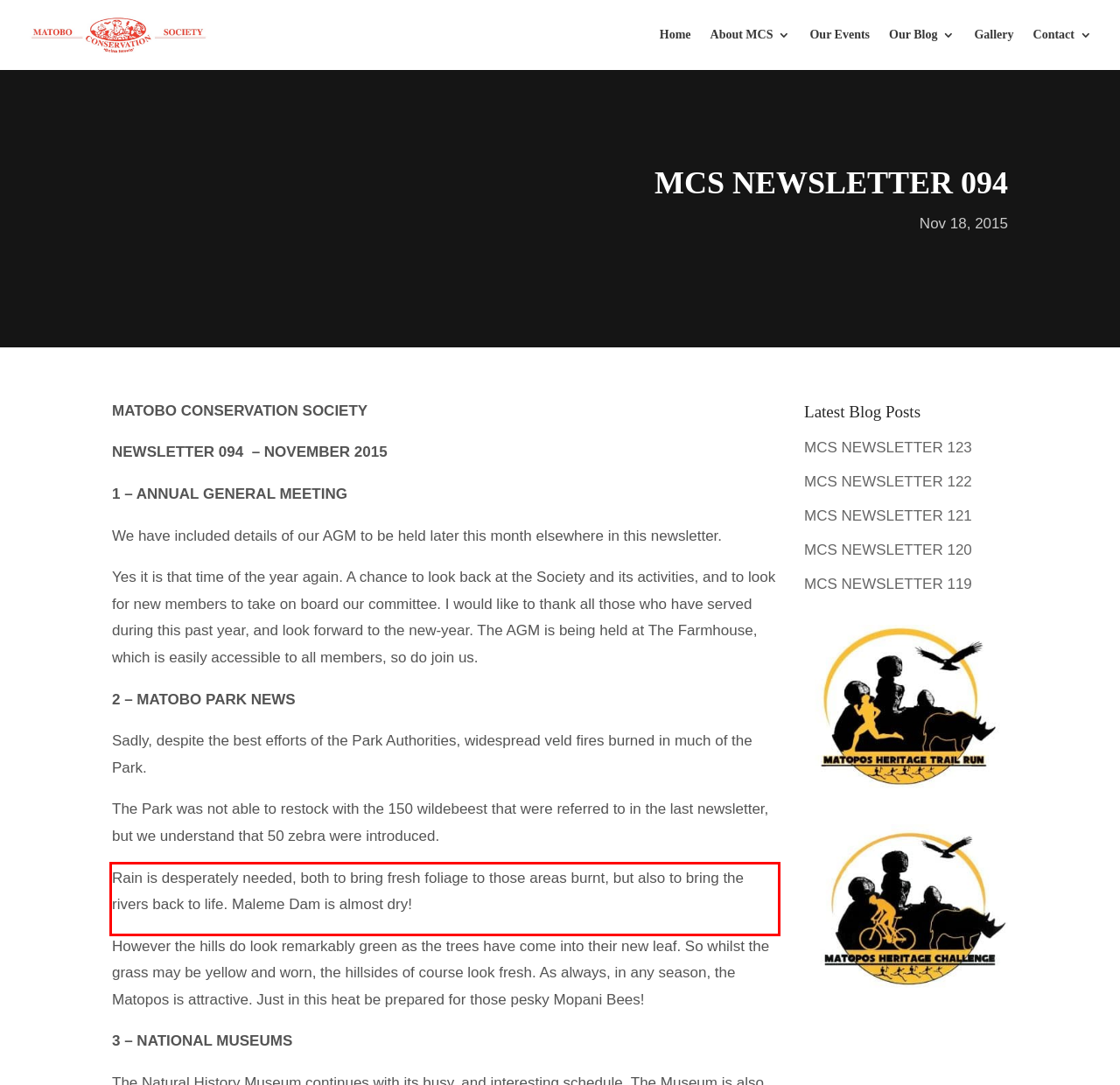Inspect the webpage screenshot that has a red bounding box and use OCR technology to read and display the text inside the red bounding box.

Rain is desperately needed, both to bring fresh foliage to those areas burnt, but also to bring the rivers back to life. Maleme Dam is almost dry!